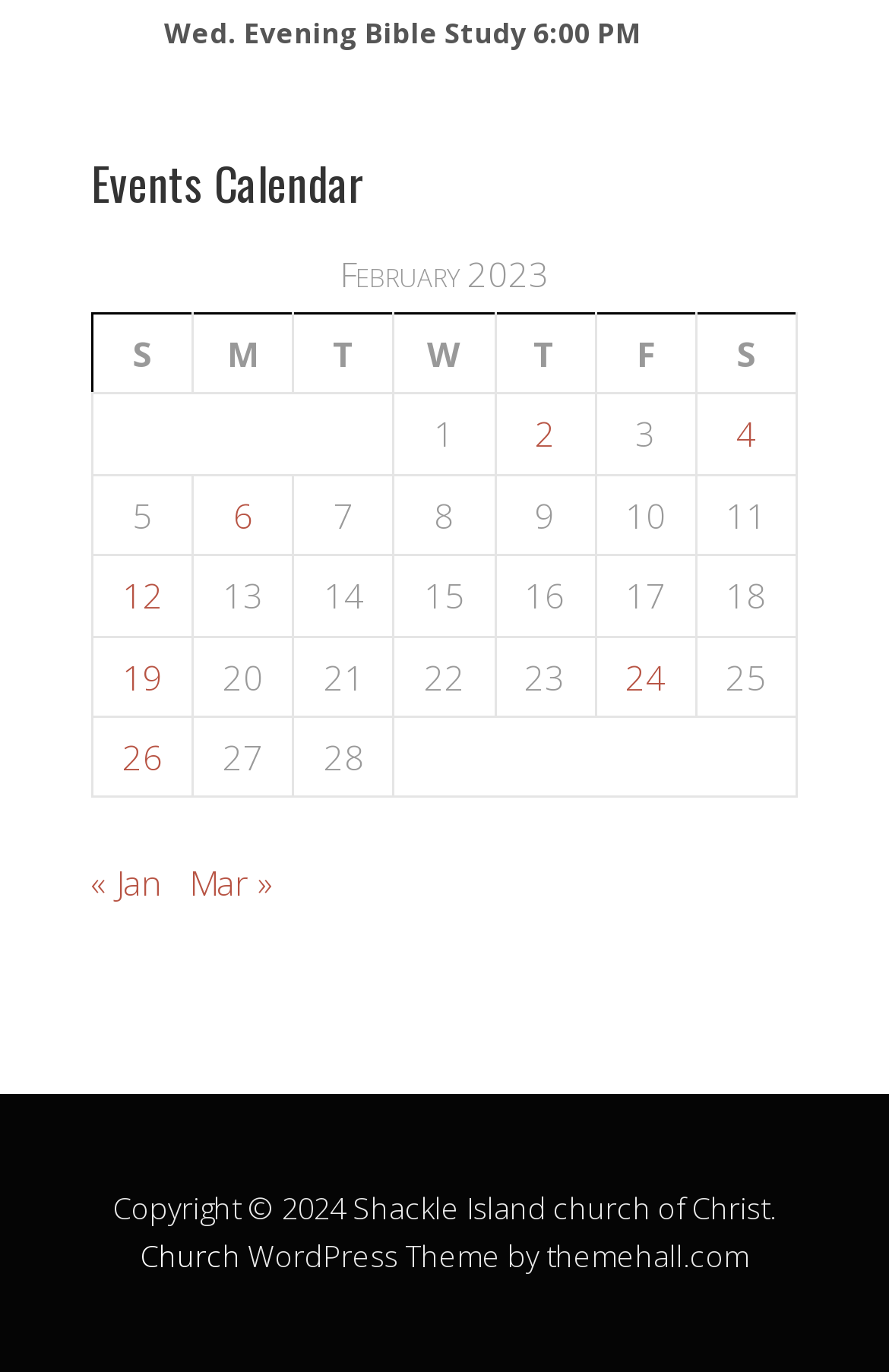How many links are there in the navigation section?
Based on the image, provide a one-word or brief-phrase response.

2